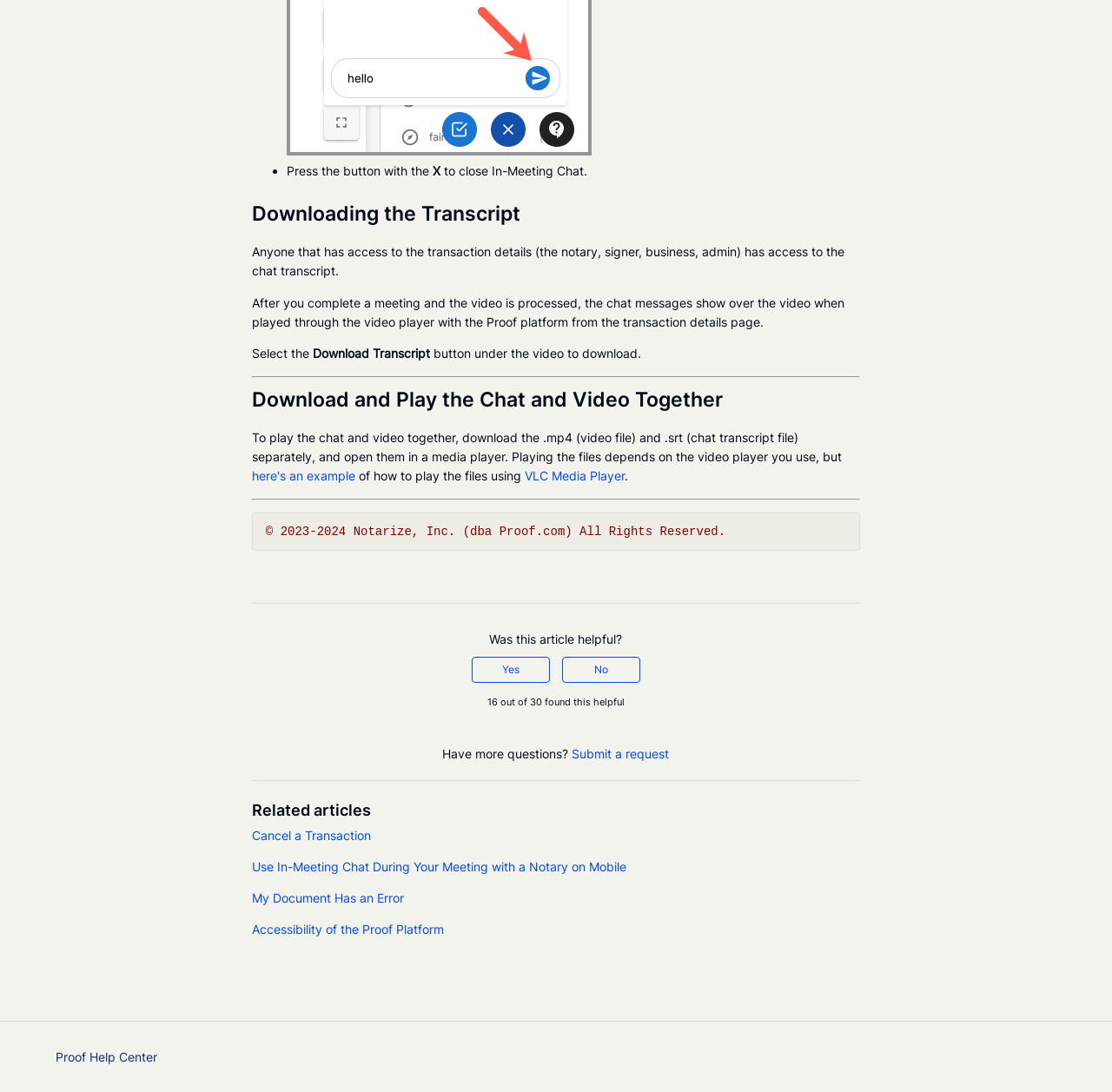Find and indicate the bounding box coordinates of the region you should select to follow the given instruction: "Go to Proof Help Center".

[0.05, 0.96, 0.141, 0.976]